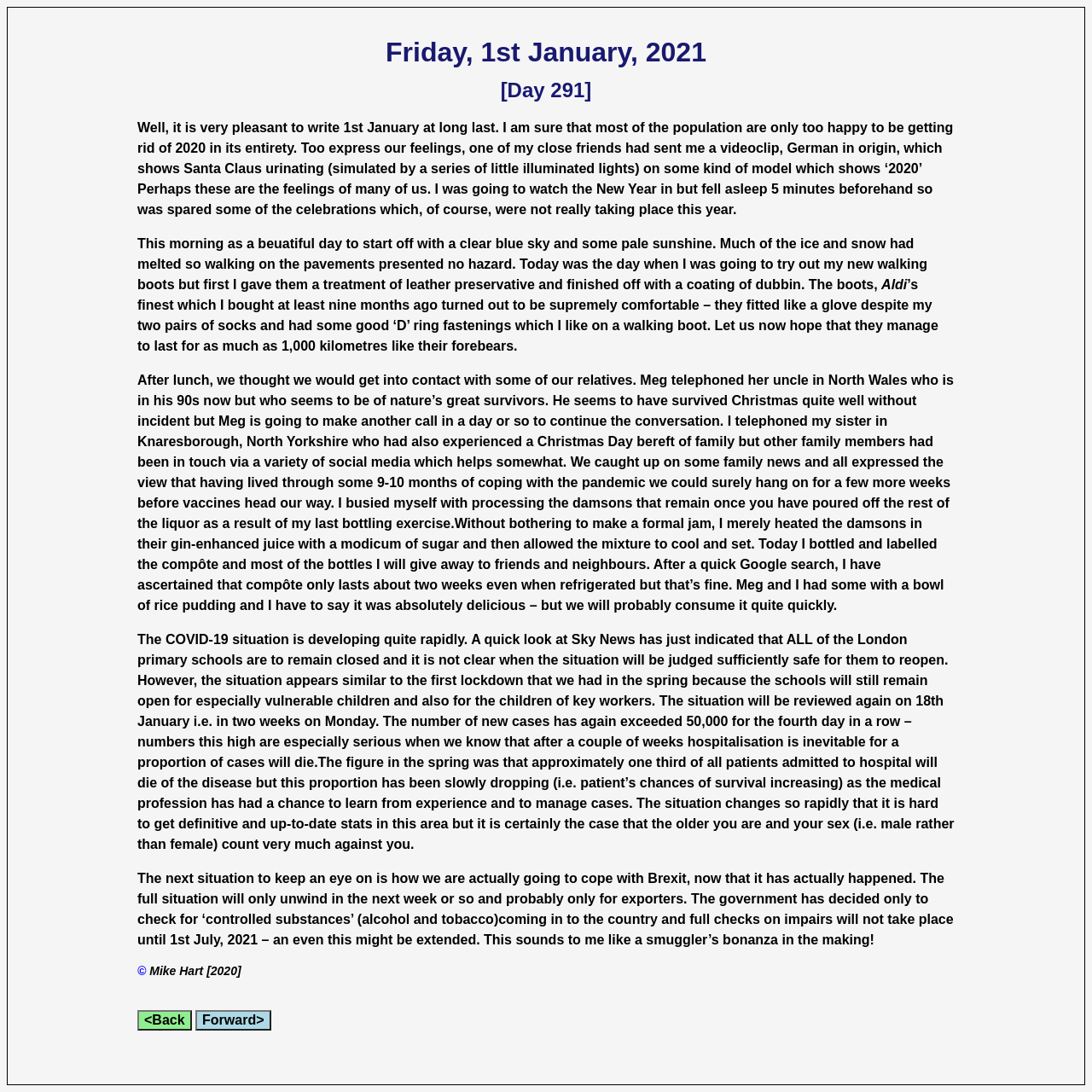What is the author doing with the damsons?
Please give a detailed and elaborate explanation in response to the question.

The author mentions processing the damsons, heating them in their gin-enhanced juice with sugar, and then bottling and labeling the compôte, which is a type of fruit preserve.